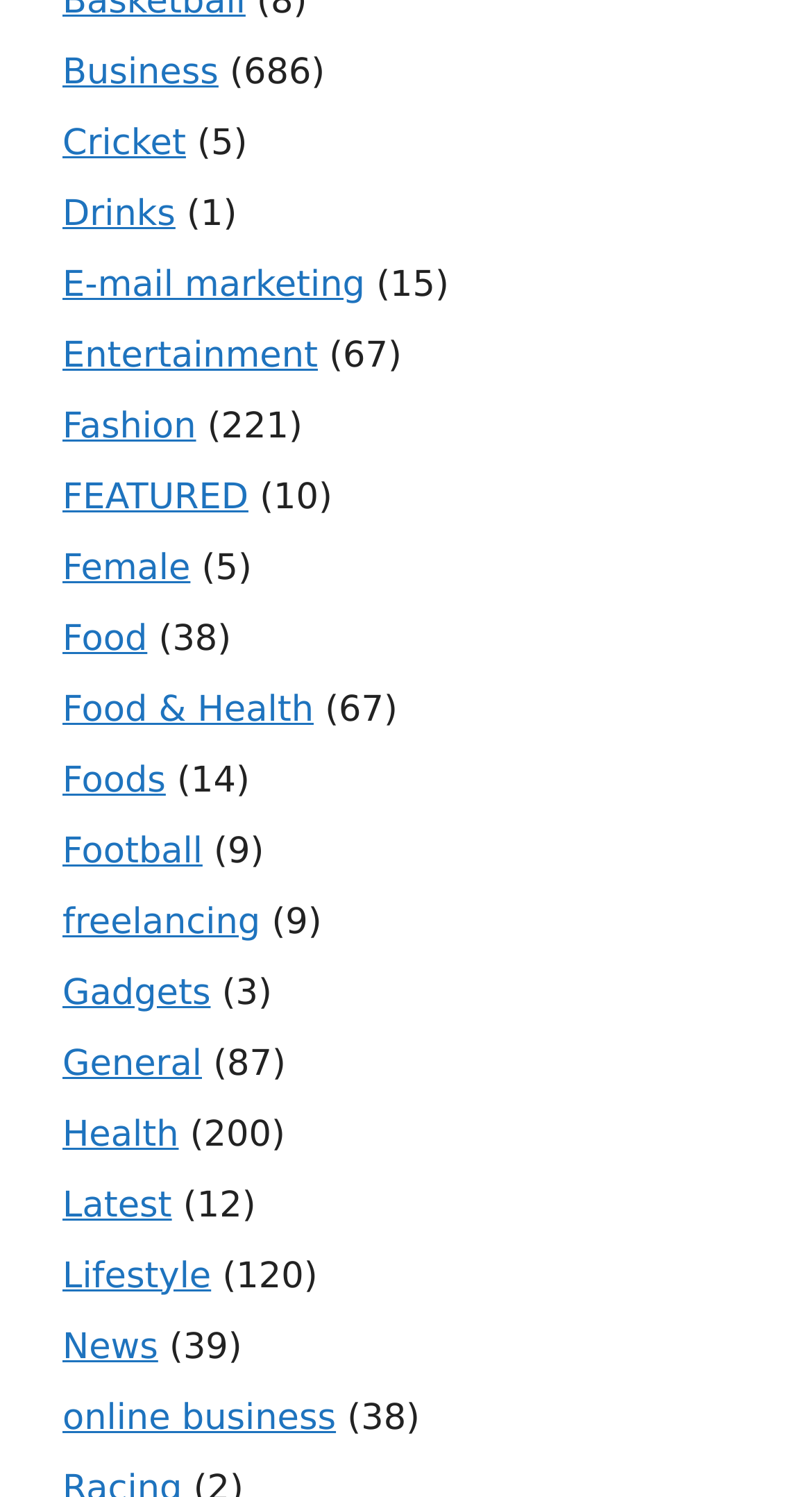Identify the bounding box for the UI element described as: "Gadgets". Ensure the coordinates are four float numbers between 0 and 1, formatted as [left, top, right, bottom].

[0.077, 0.649, 0.259, 0.677]